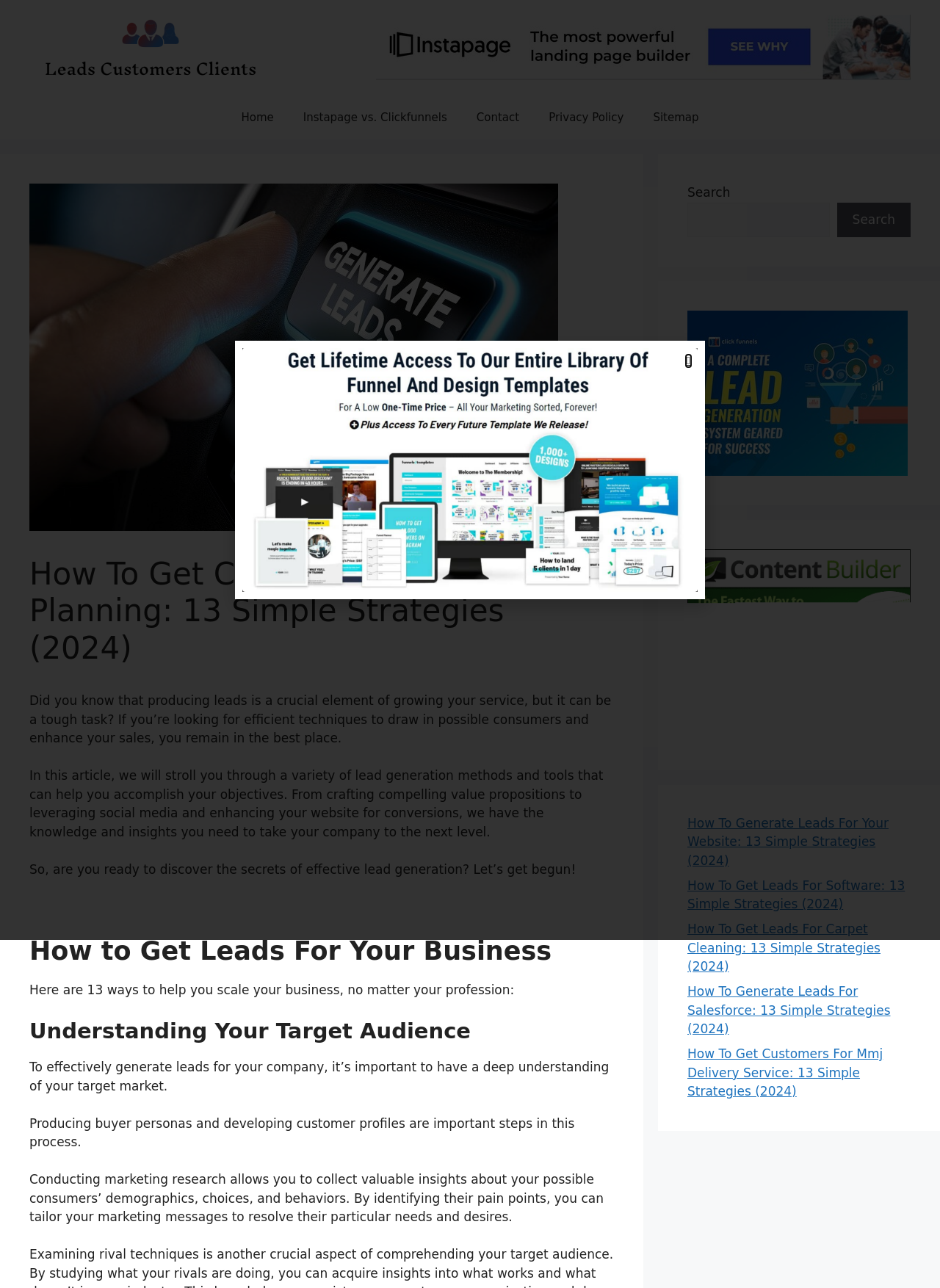Provide the bounding box for the UI element matching this description: "Privacy Policy".

[0.568, 0.074, 0.679, 0.108]